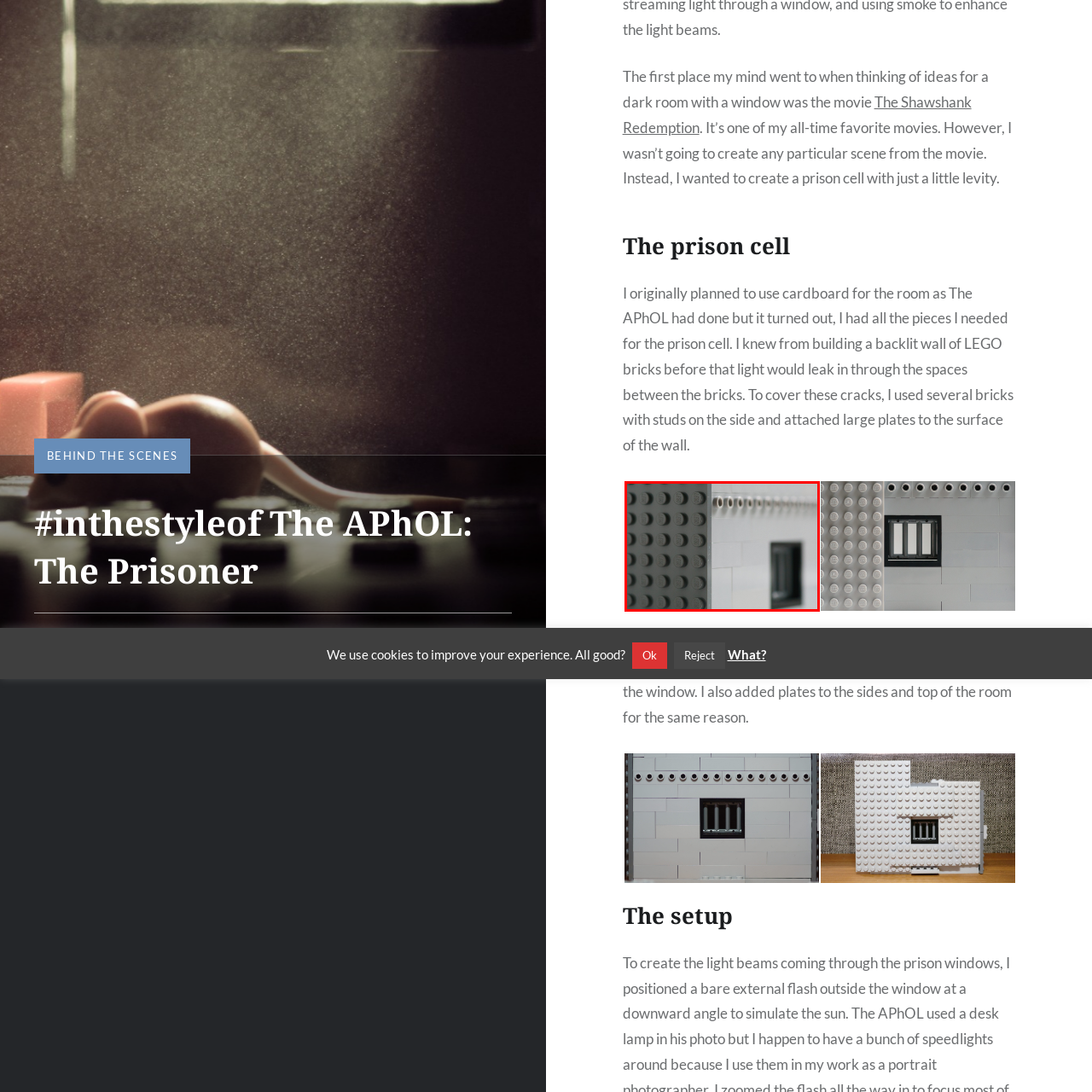What is the purpose of the photograph?
Observe the image inside the red bounding box and answer the question using only one word or a short phrase.

To show construction technique